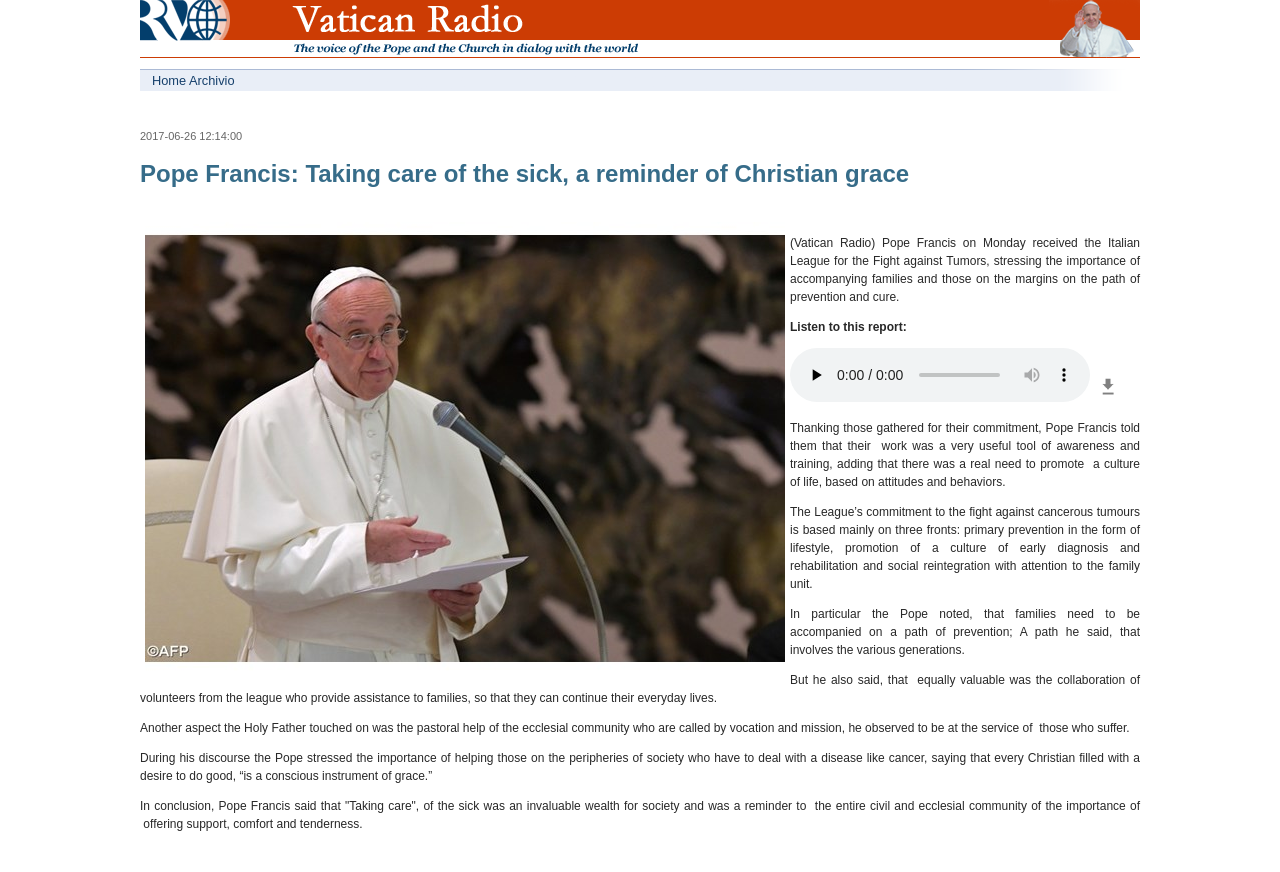What is the importance of accompanying families according to Pope Francis?
Look at the image and answer with only one word or phrase.

On the path of prevention